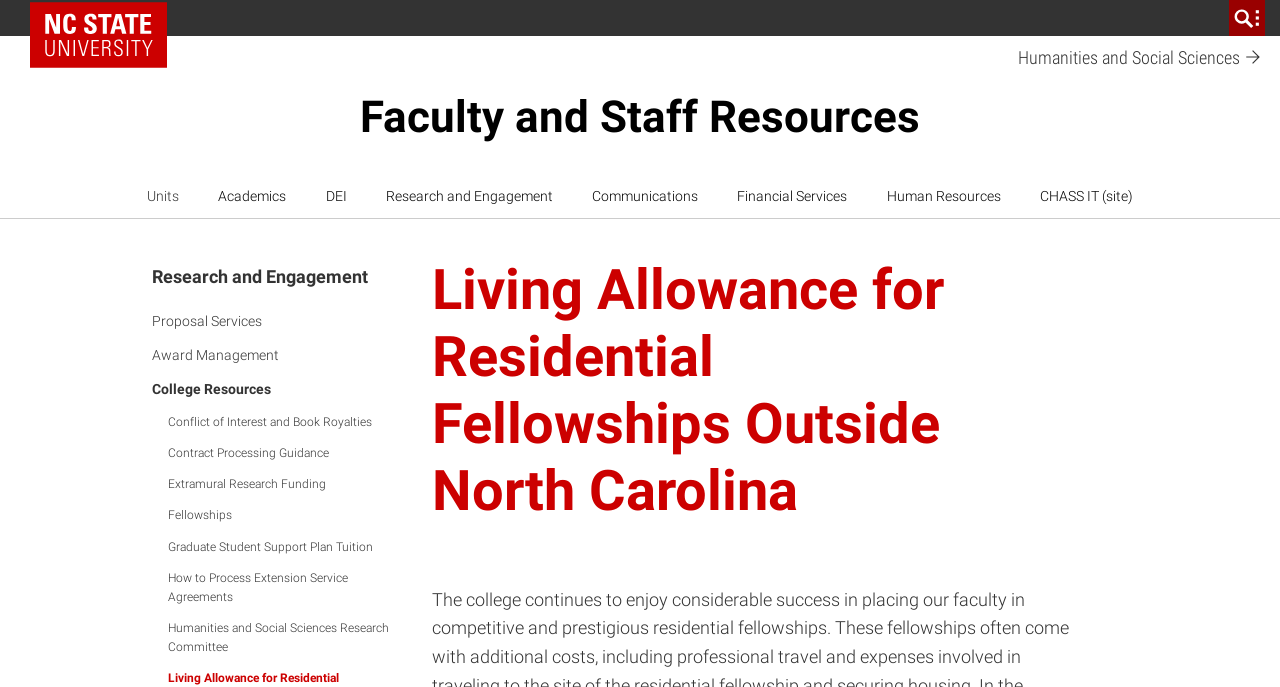Please identify the bounding box coordinates for the region that you need to click to follow this instruction: "Click the Post Comment button".

None